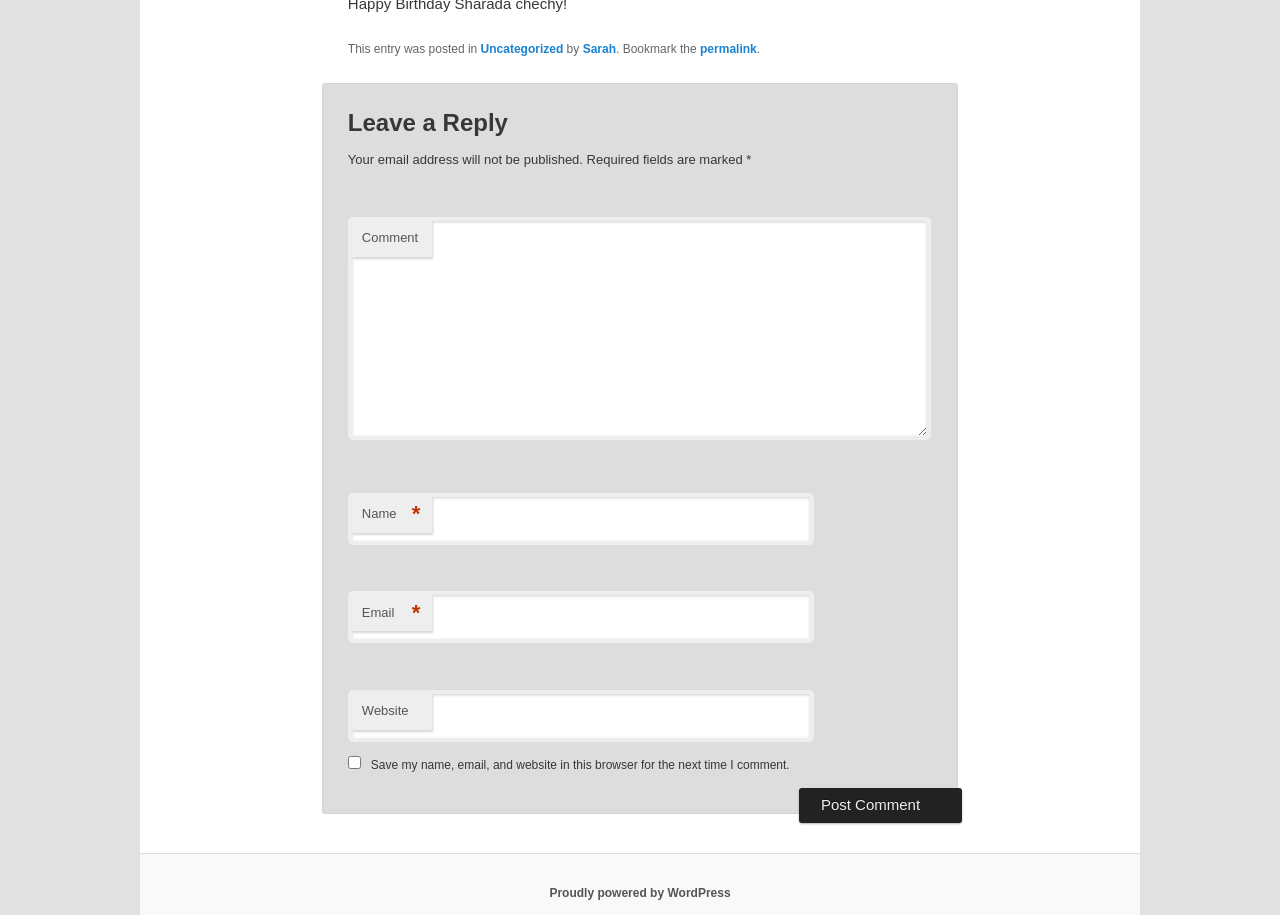Please answer the following question using a single word or phrase: 
What is required to leave a reply?

Name, Email, Comment